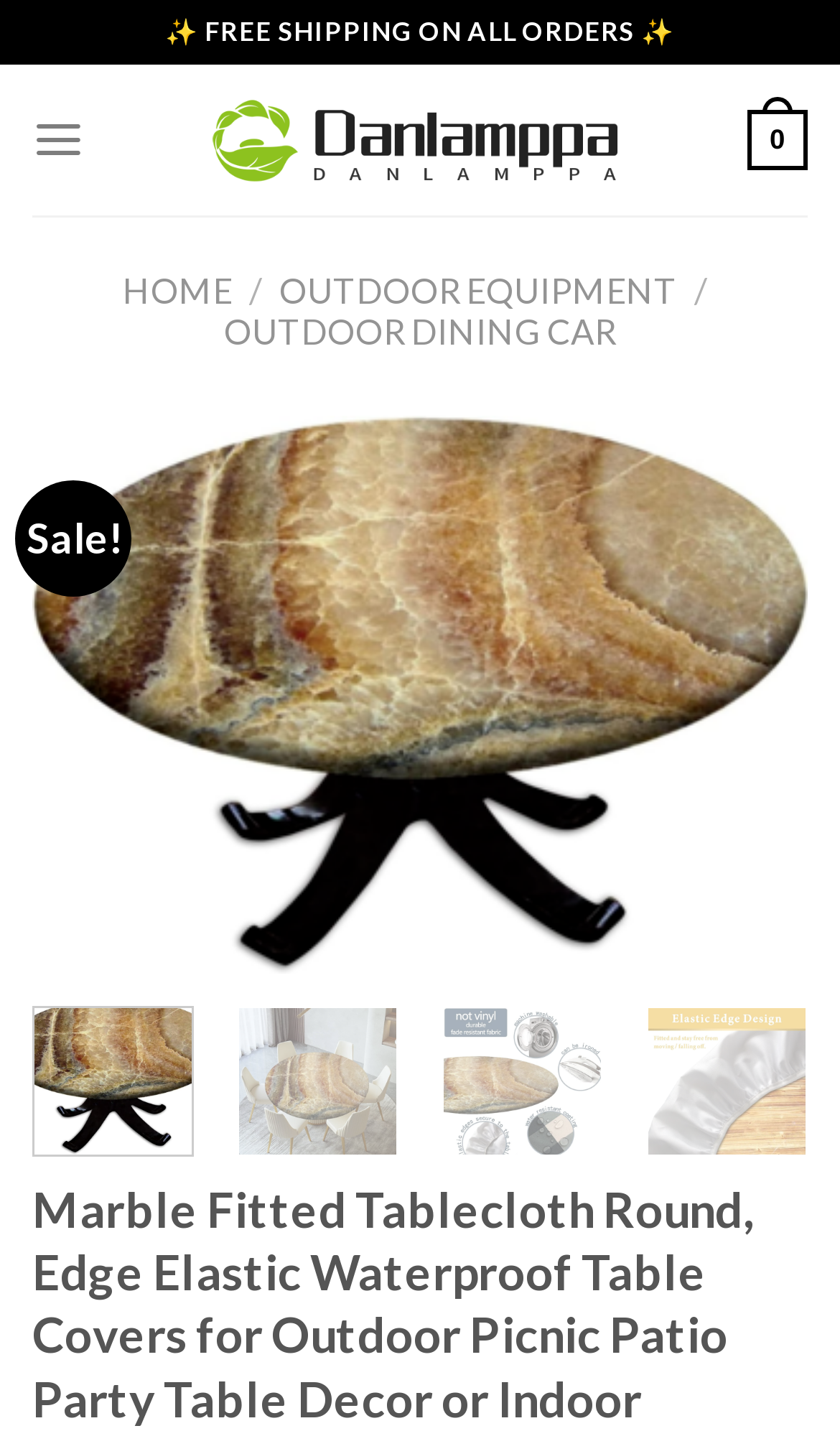Please identify the bounding box coordinates of the element that needs to be clicked to execute the following command: "View outdoor dining car products". Provide the bounding box using four float numbers between 0 and 1, formatted as [left, top, right, bottom].

[0.267, 0.217, 0.733, 0.246]